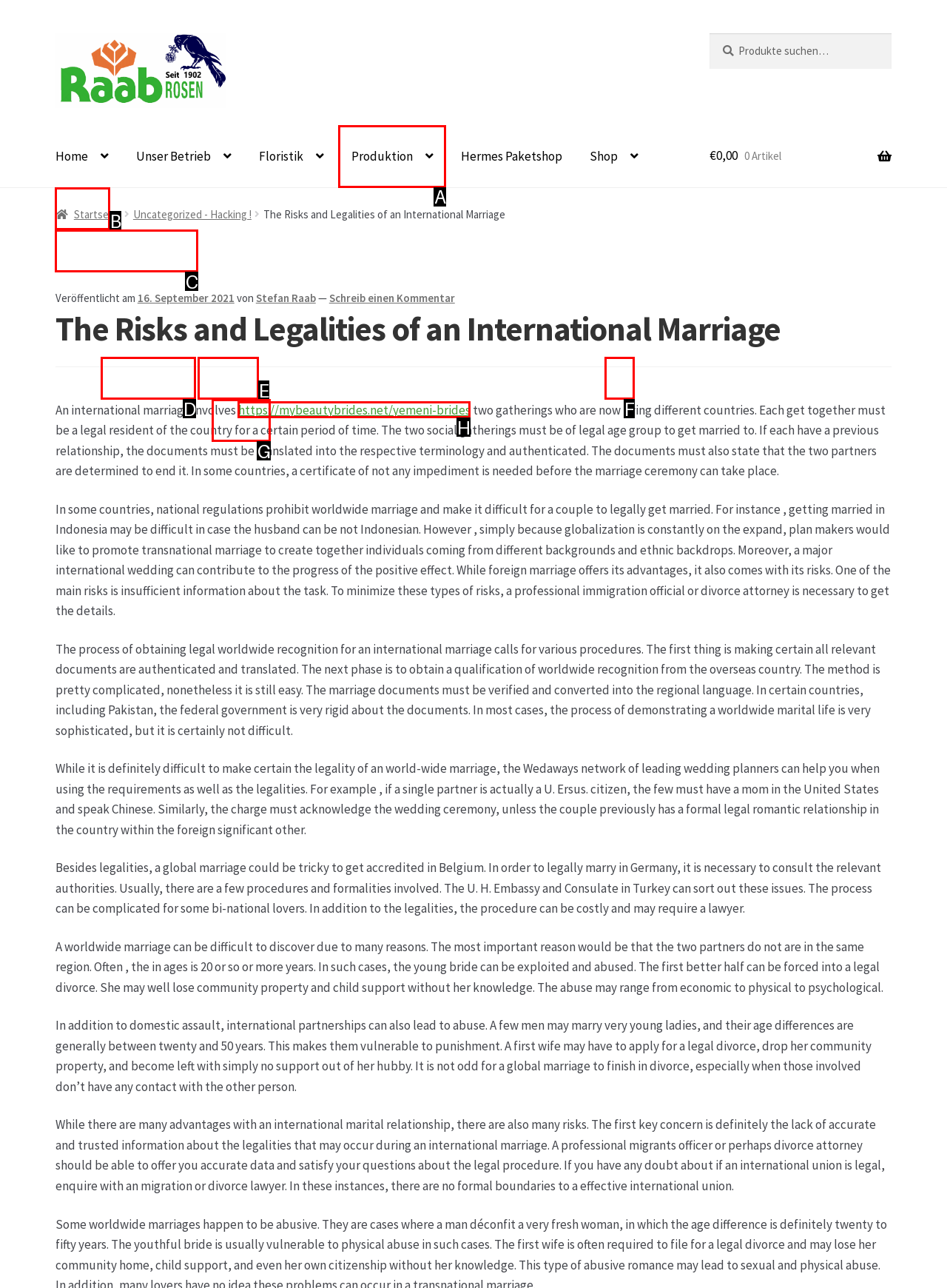Select the HTML element that corresponds to the description: Echtheit von Bewertungen. Reply with the letter of the correct option.

C